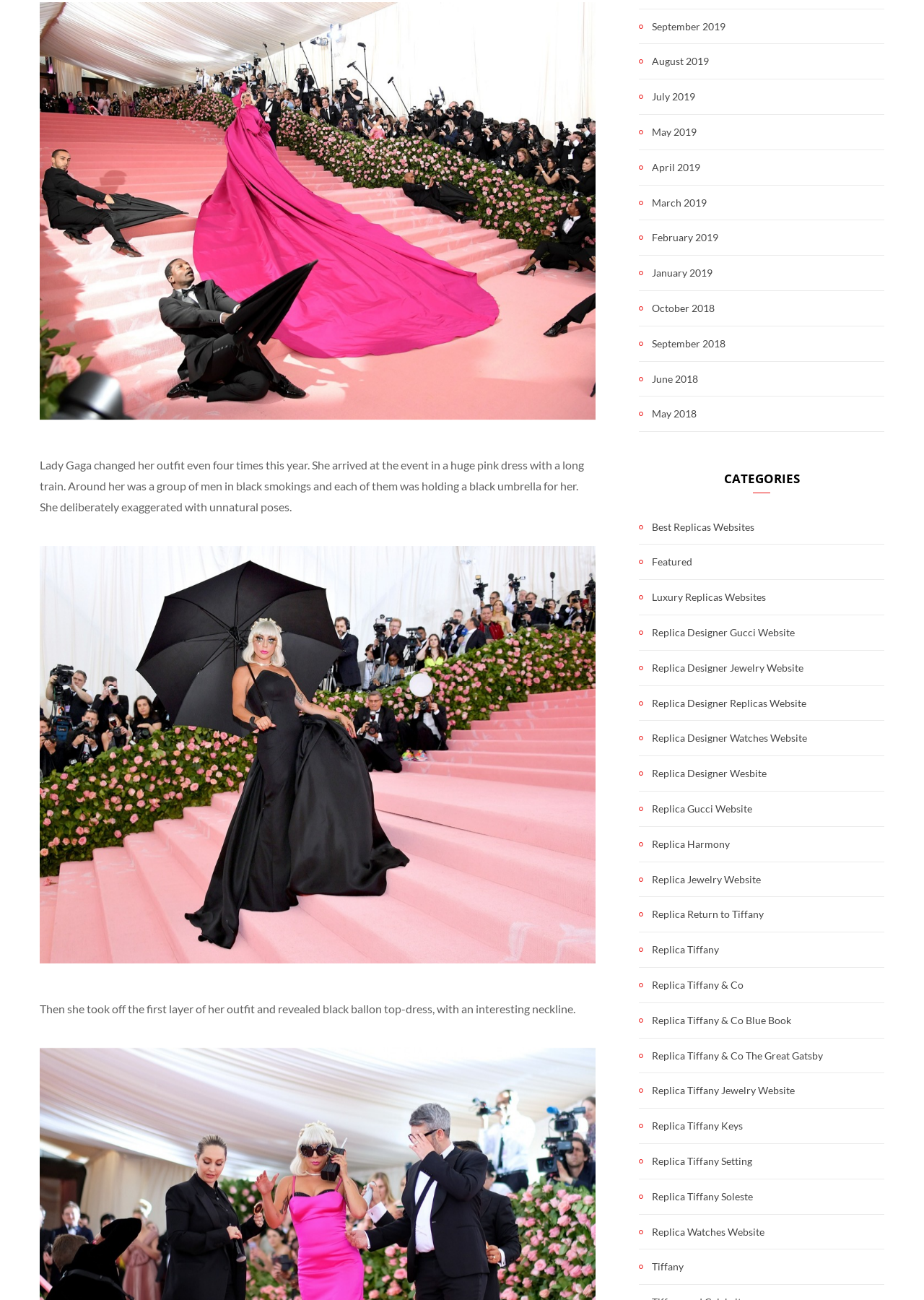Give a short answer using one word or phrase for the question:
How many links are there in the CATEGORIES section?

15